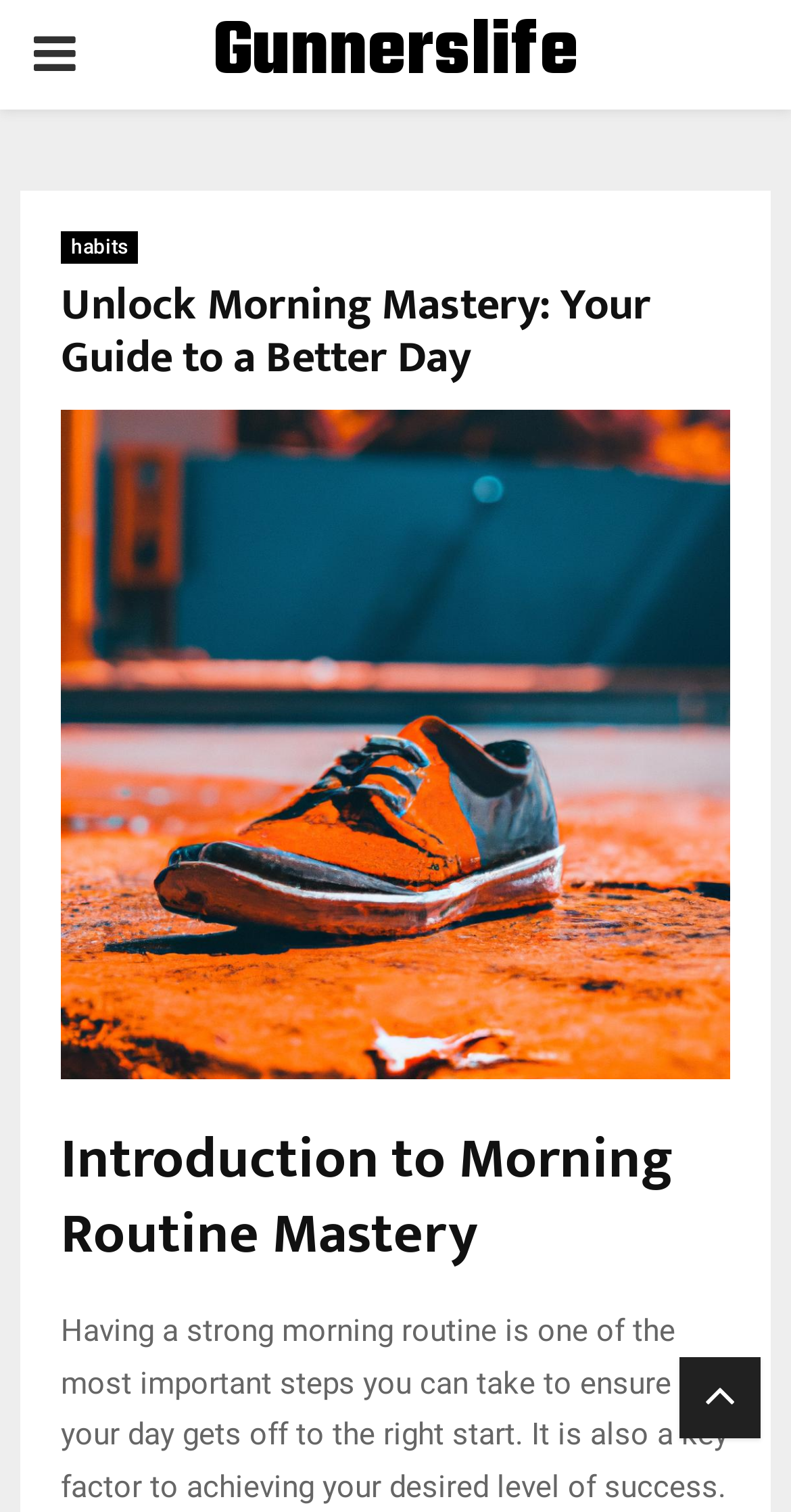Using the webpage screenshot and the element description Gunnerslife, determine the bounding box coordinates. Specify the coordinates in the format (top-left x, top-left y, bottom-right x, bottom-right y) with values ranging from 0 to 1.

[0.269, 0.003, 0.731, 0.07]